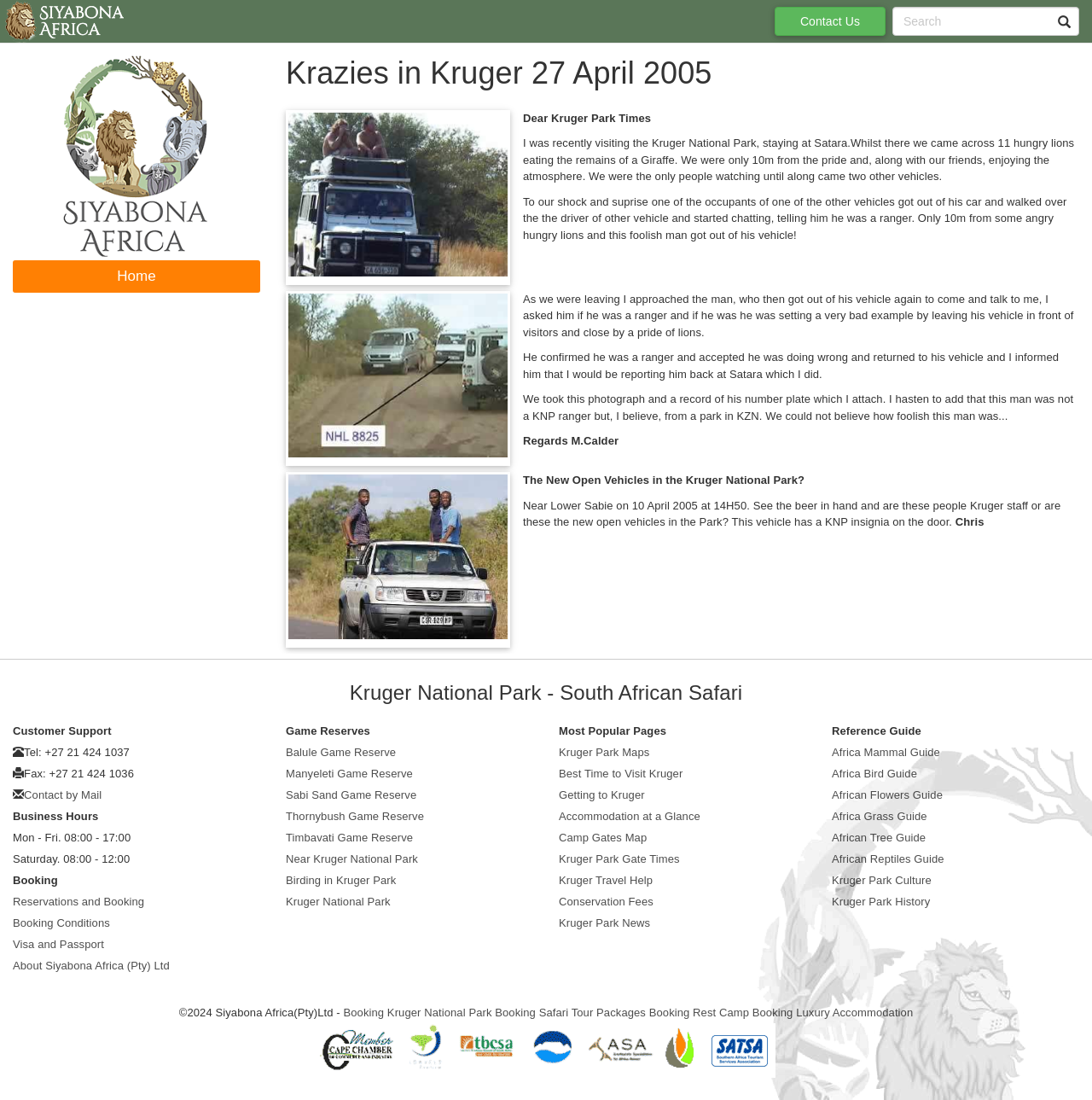What is the occupation of the person mentioned in the first story?
Please provide a single word or phrase in response based on the screenshot.

Ranger